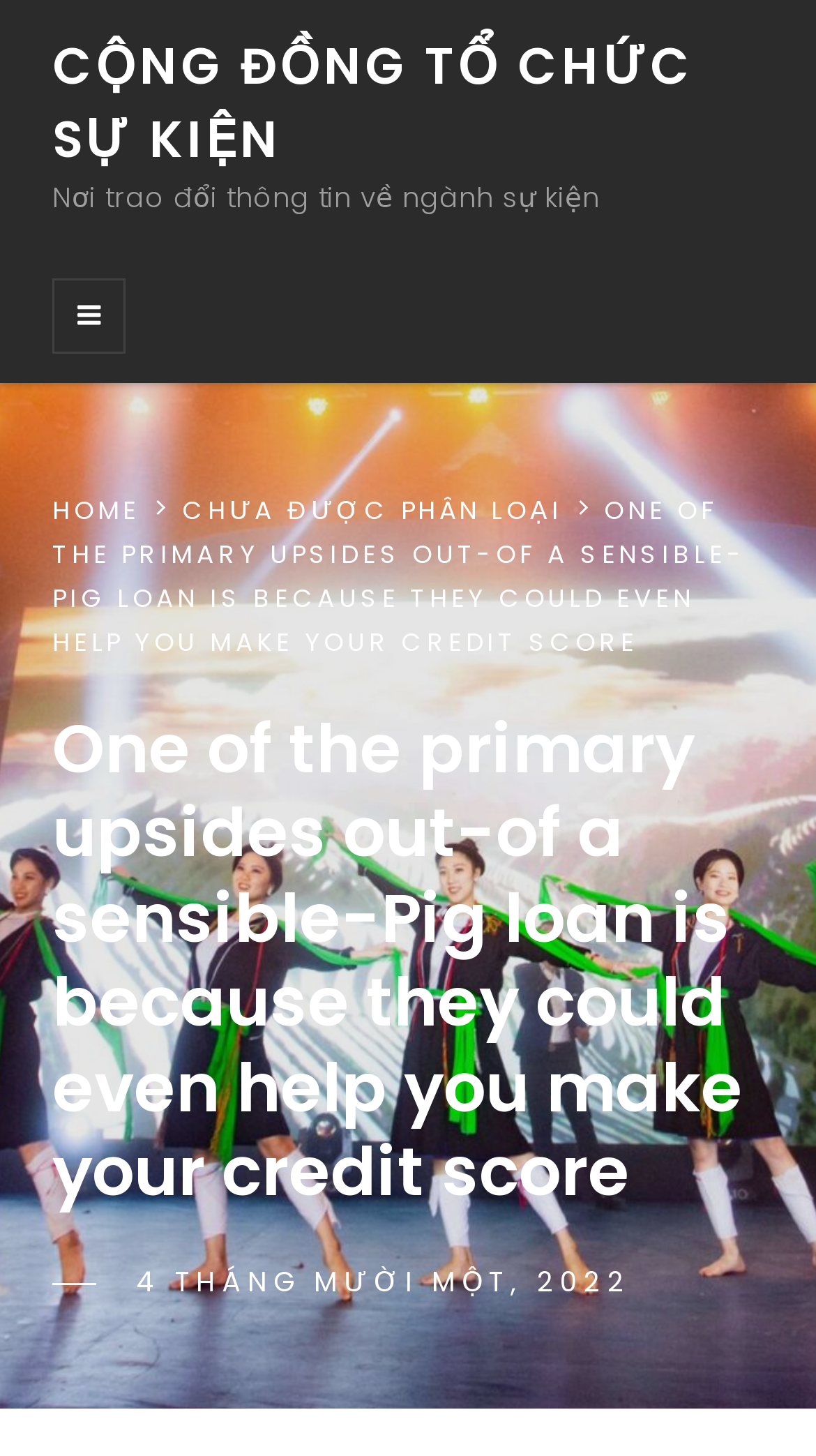Provide a short answer to the following question with just one word or phrase: What is the purpose of the Sensible-Pig loan?

Help make your credit score